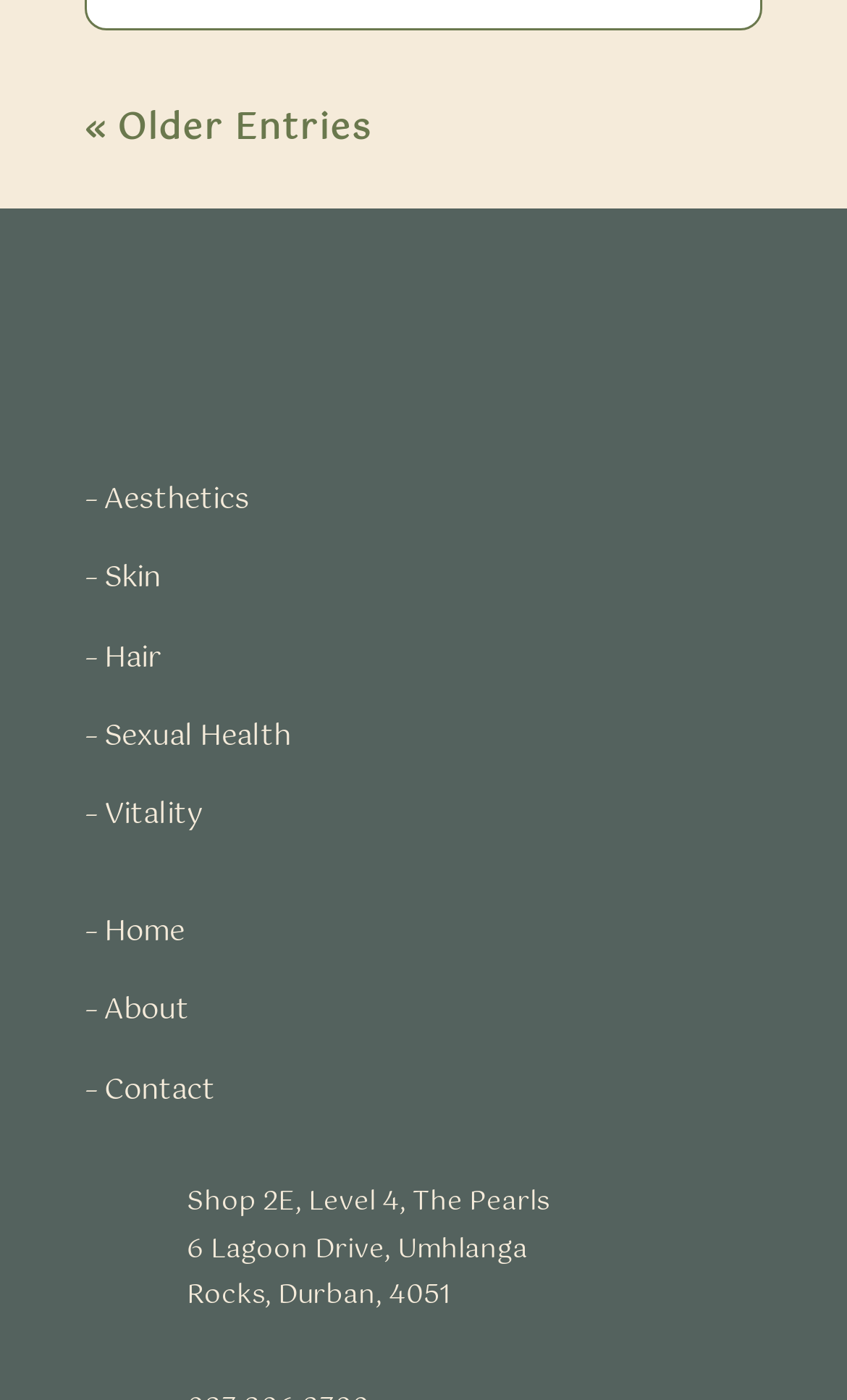Identify the bounding box coordinates of the area that should be clicked in order to complete the given instruction: "view aesthetics". The bounding box coordinates should be four float numbers between 0 and 1, i.e., [left, top, right, bottom].

[0.123, 0.341, 0.295, 0.374]